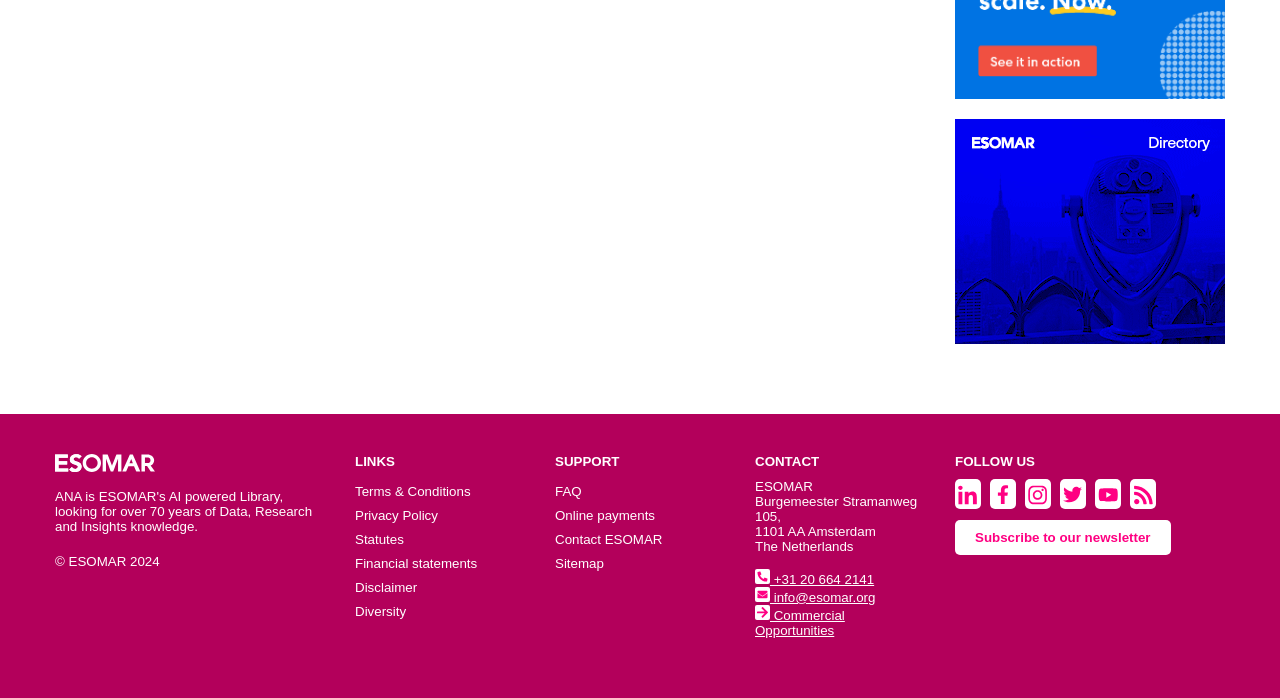Answer the question briefly using a single word or phrase: 
How many social media platforms does ESOMAR have?

5